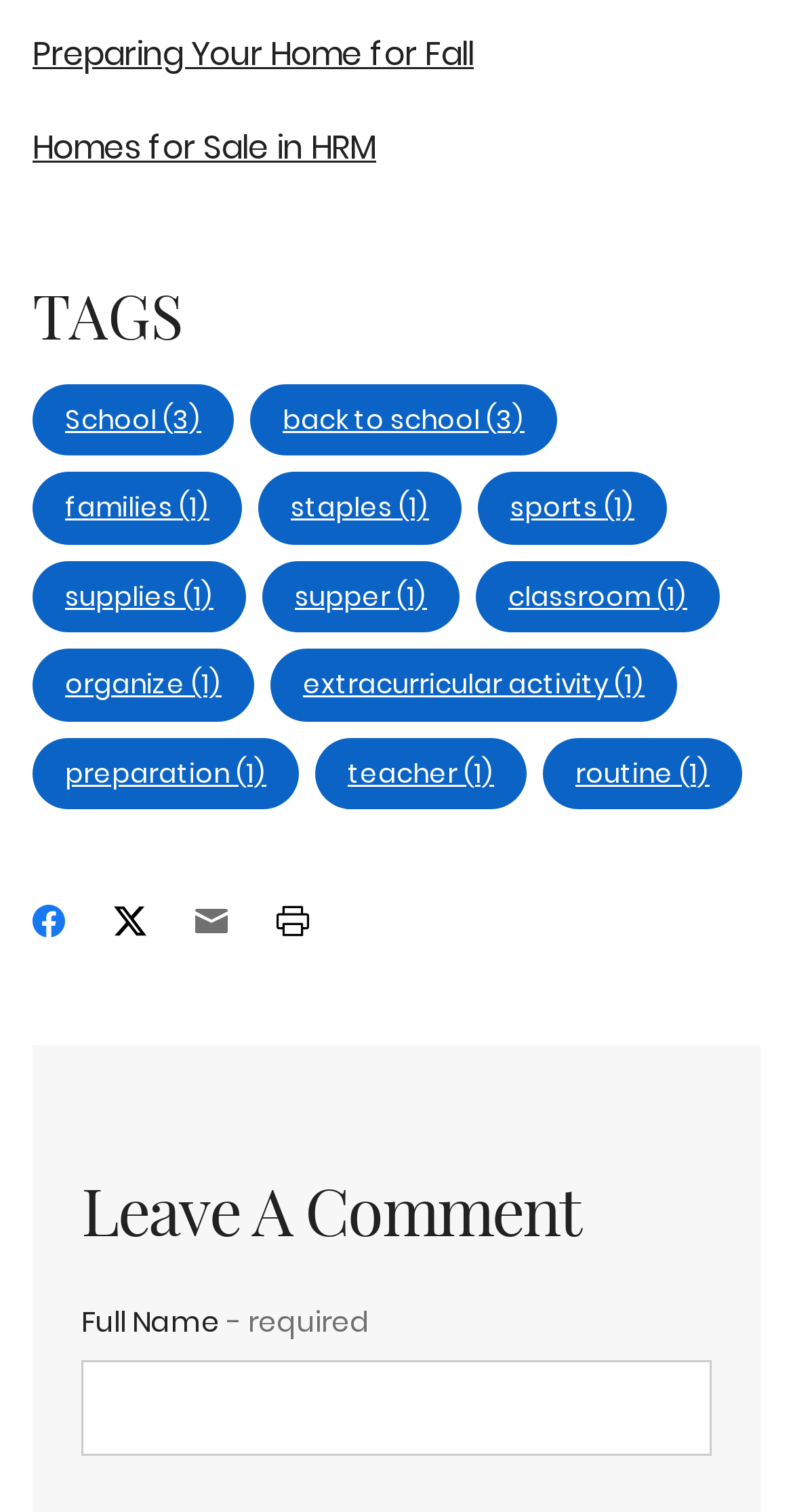From the given element description: "routine (1)", find the bounding box for the UI element. Provide the coordinates as four float numbers between 0 and 1, in the order [left, top, right, bottom].

[0.685, 0.488, 0.936, 0.535]